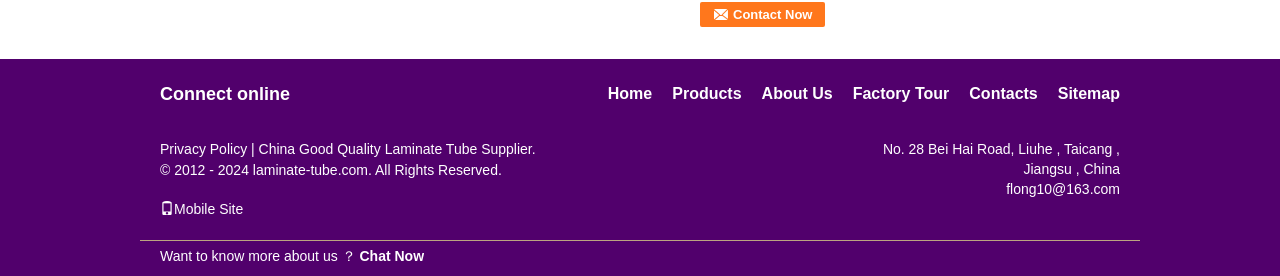Locate the bounding box coordinates of the element's region that should be clicked to carry out the following instruction: "Check the Privacy Policy". The coordinates need to be four float numbers between 0 and 1, i.e., [left, top, right, bottom].

[0.125, 0.511, 0.193, 0.569]